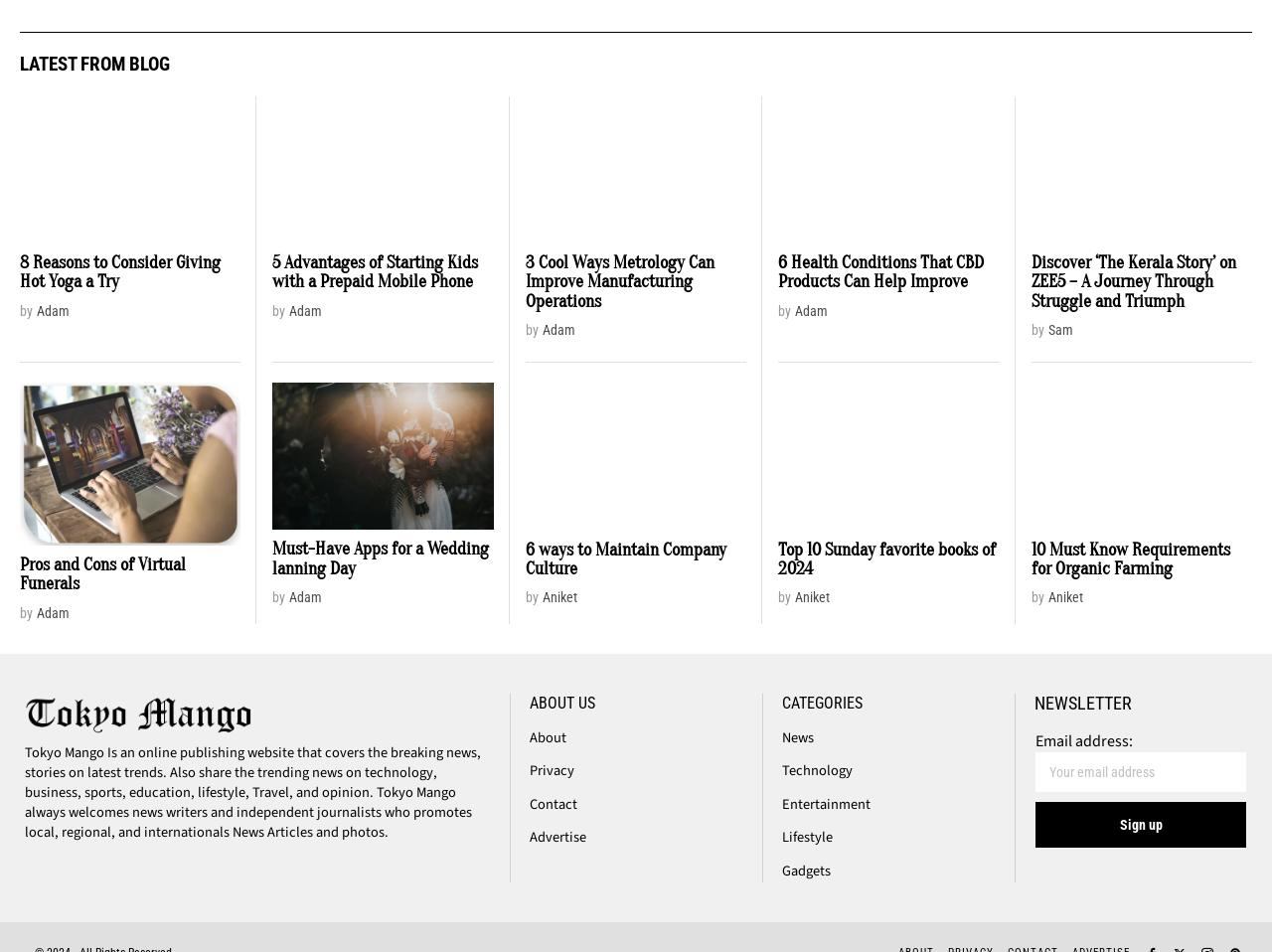Please find and report the bounding box coordinates of the element to click in order to perform the following action: "Explore the top 10 Sunday favorite books of 2024". The coordinates should be expressed as four float numbers between 0 and 1, in the format [left, top, right, bottom].

[0.612, 0.567, 0.786, 0.608]